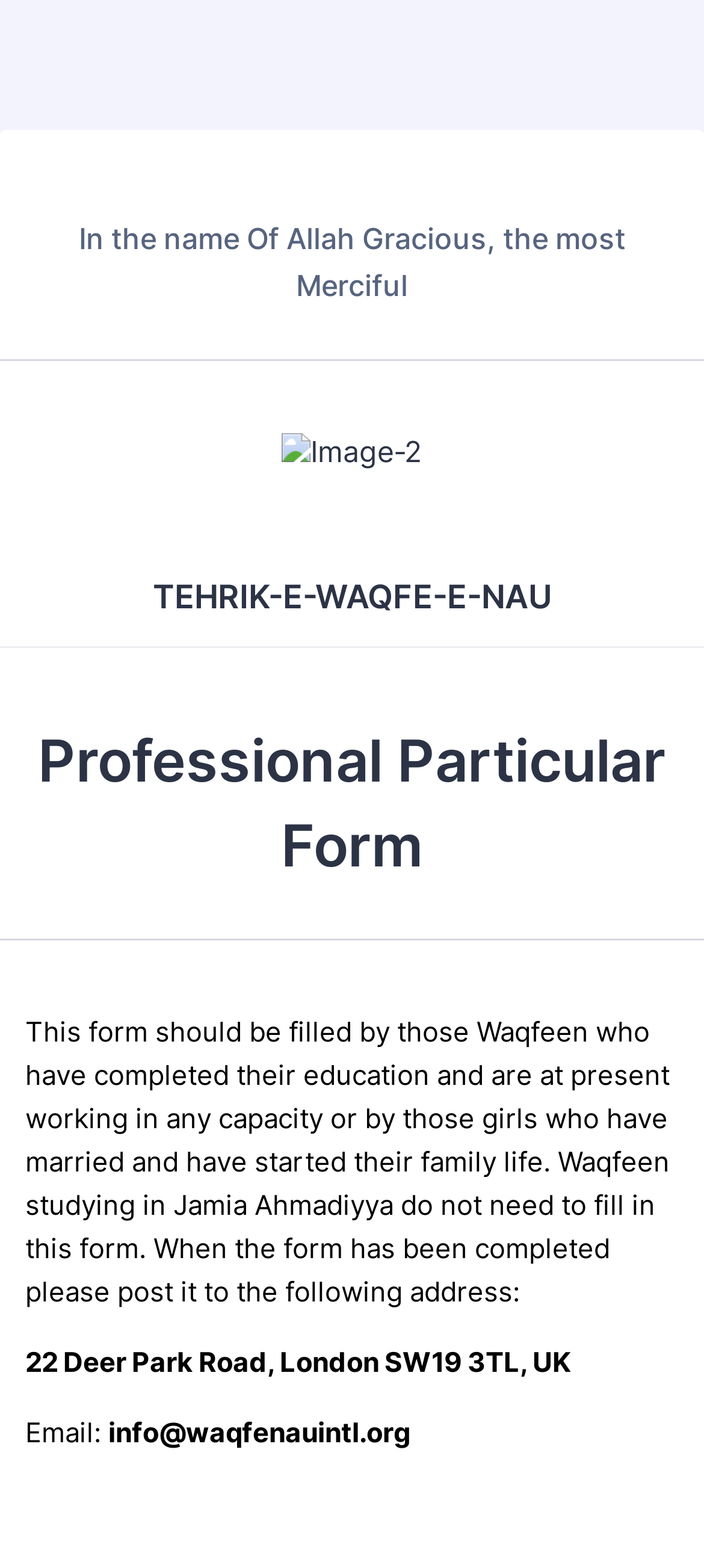Bounding box coordinates are specified in the format (top-left x, top-left y, bottom-right x, bottom-right y). All values are floating point numbers bounded between 0 and 1. Please provide the bounding box coordinate of the region this sentence describes: Back to Form

[0.031, 0.036, 0.354, 0.082]